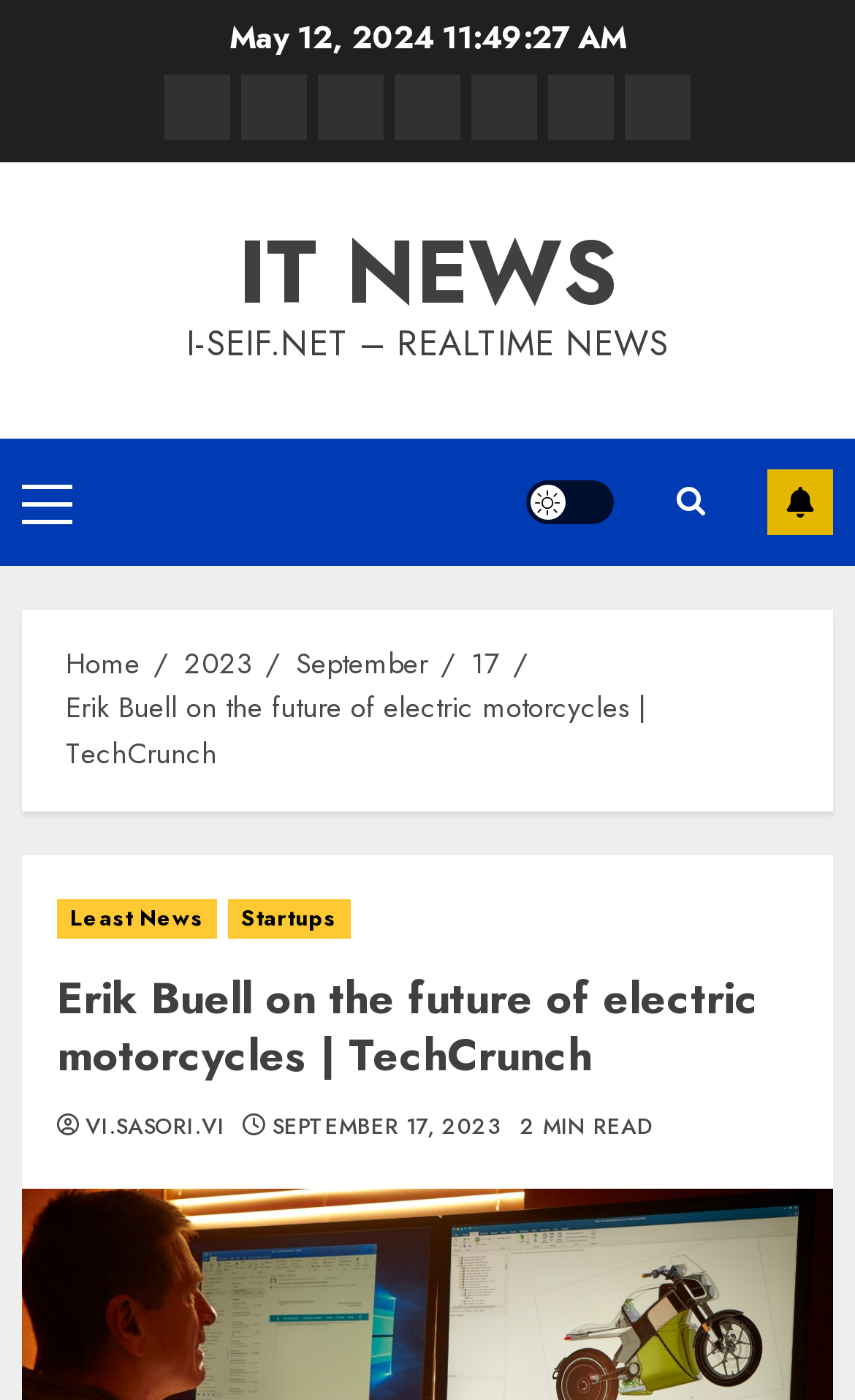Based on the description "Light/Dark Button", find the bounding box of the specified UI element.

[0.615, 0.342, 0.718, 0.374]